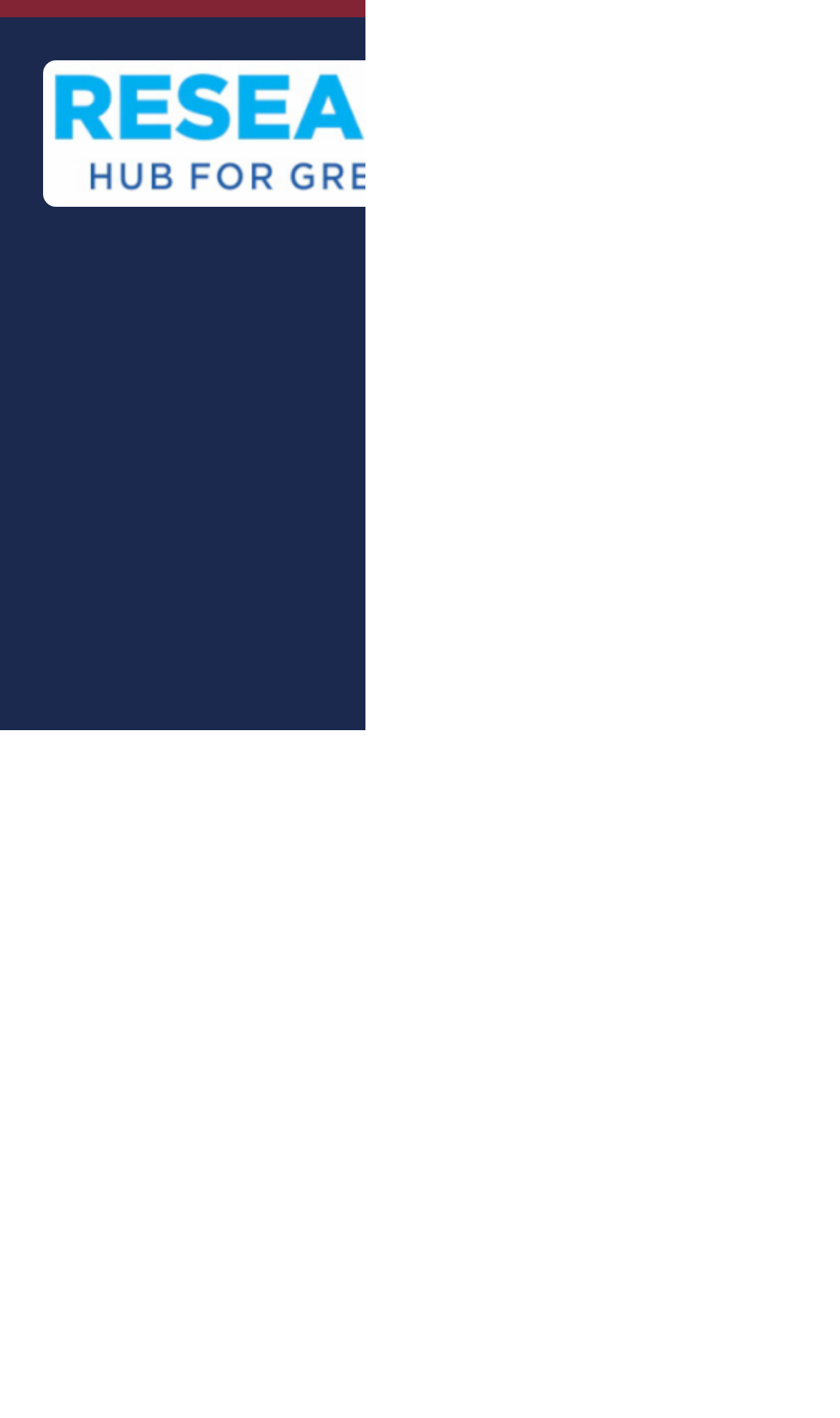Identify the text that serves as the heading for the webpage and generate it.

AN EXAMINATION OF THE EFFECTIVENESS OF CORPORATE PLANNING IN MANAGEMENT PROCESS (A Case Study of Diamond Bank Plc)